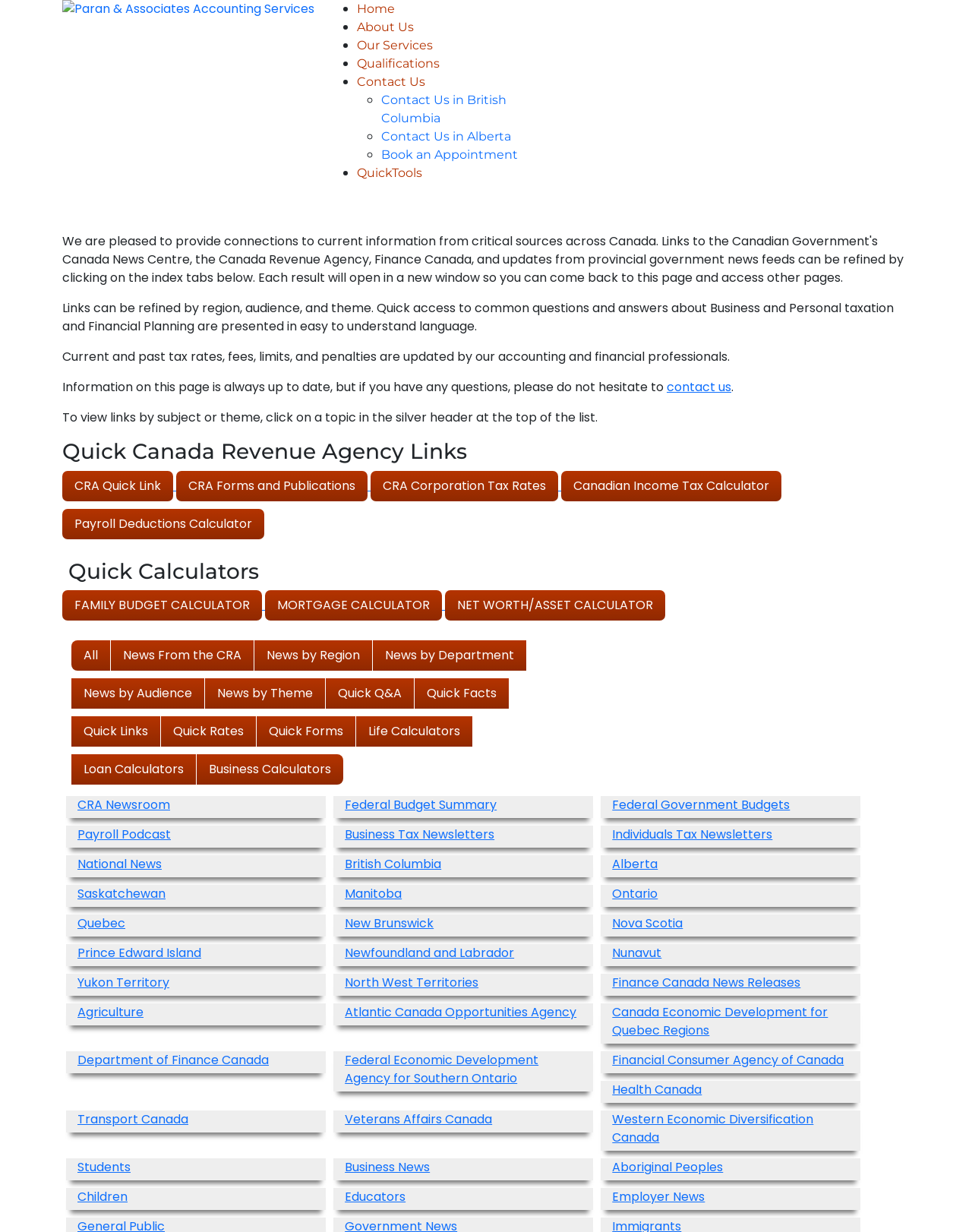Can you specify the bounding box coordinates of the area that needs to be clicked to fulfill the following instruction: "Click on the 'FAMILY BUDGET CALCULATOR' button"?

[0.064, 0.479, 0.27, 0.504]